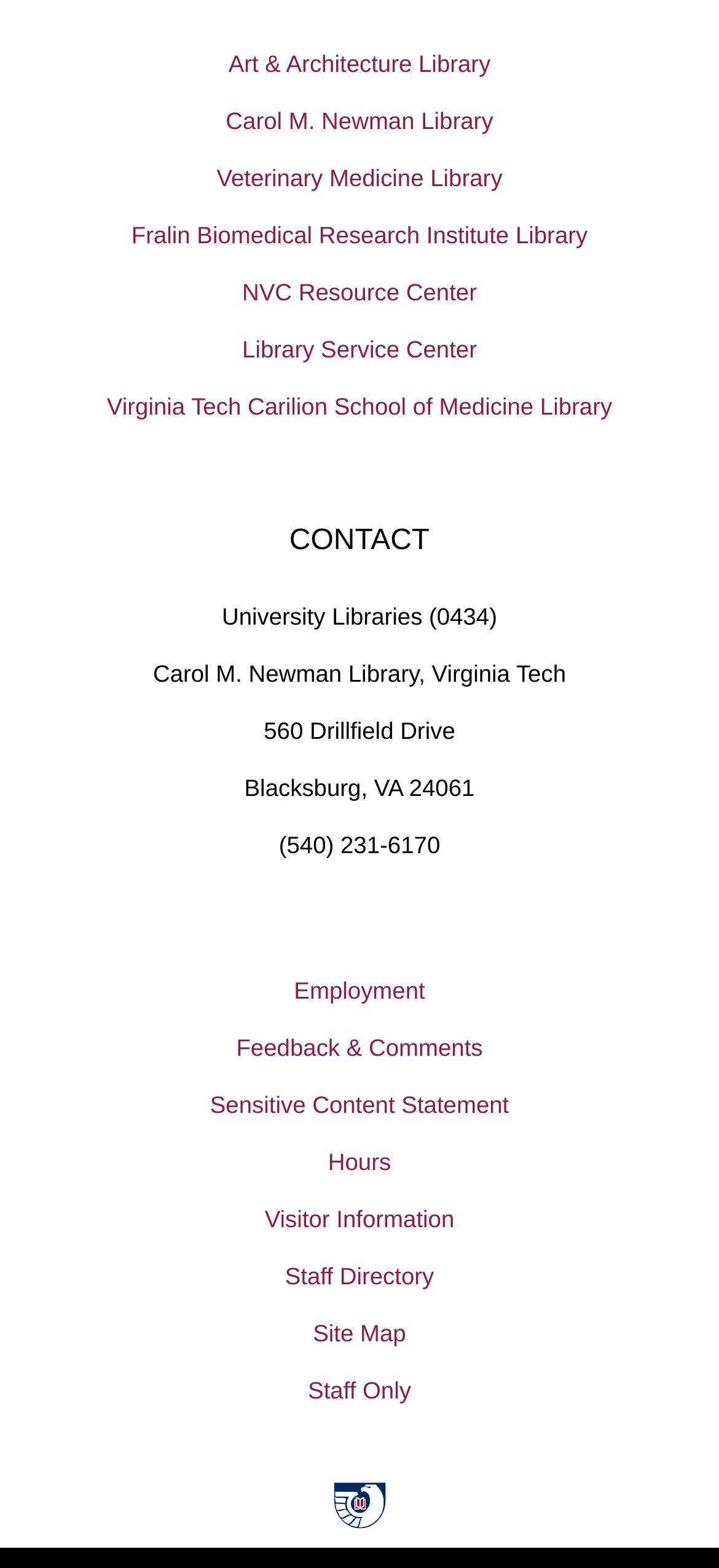What is the purpose of the 'Staff Only' link?
Your answer should be a single word or phrase derived from the screenshot.

For staff use